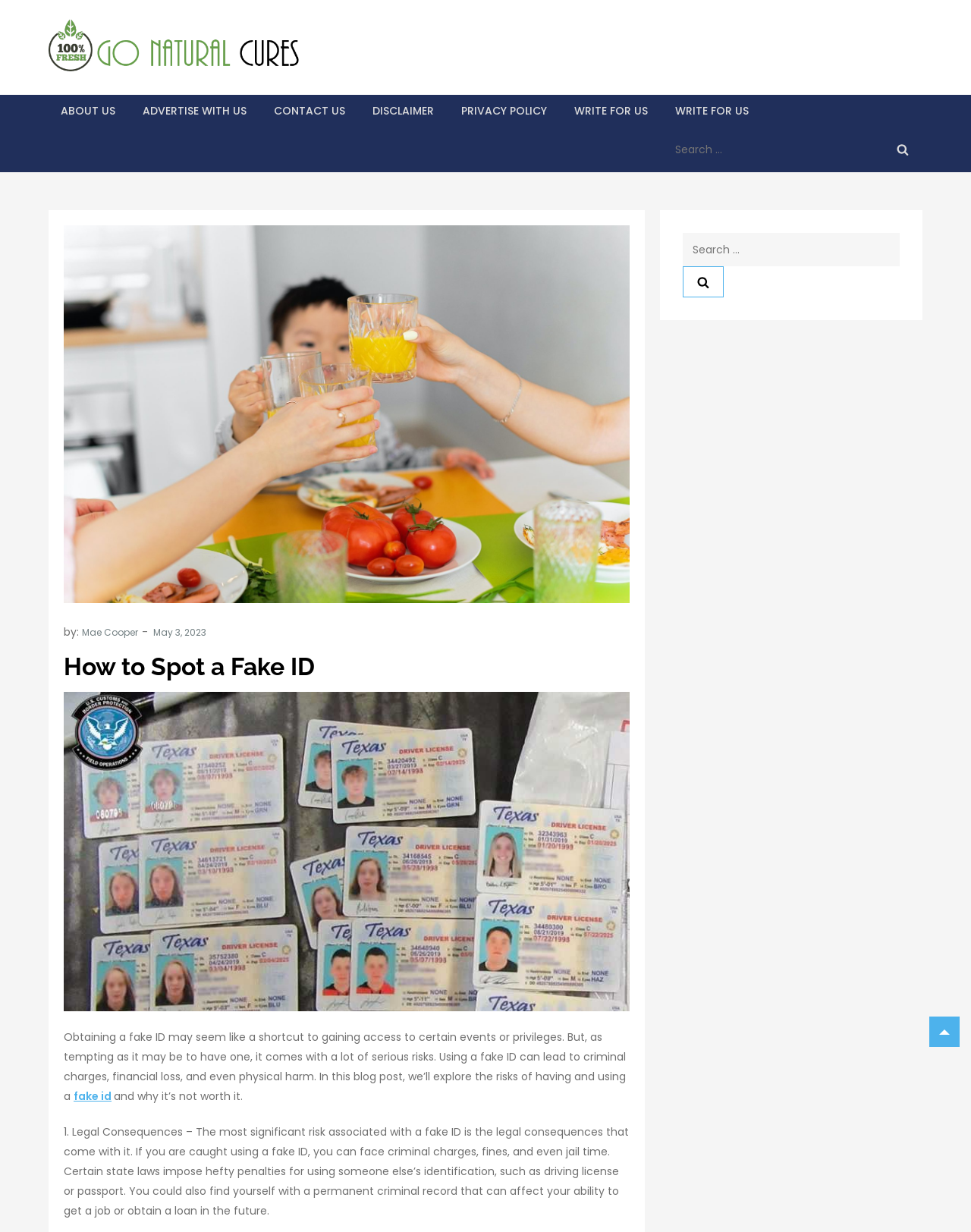Determine the bounding box coordinates of the clickable area required to perform the following instruction: "Read about how to spot a fake ID". The coordinates should be represented as four float numbers between 0 and 1: [left, top, right, bottom].

[0.066, 0.528, 0.649, 0.555]